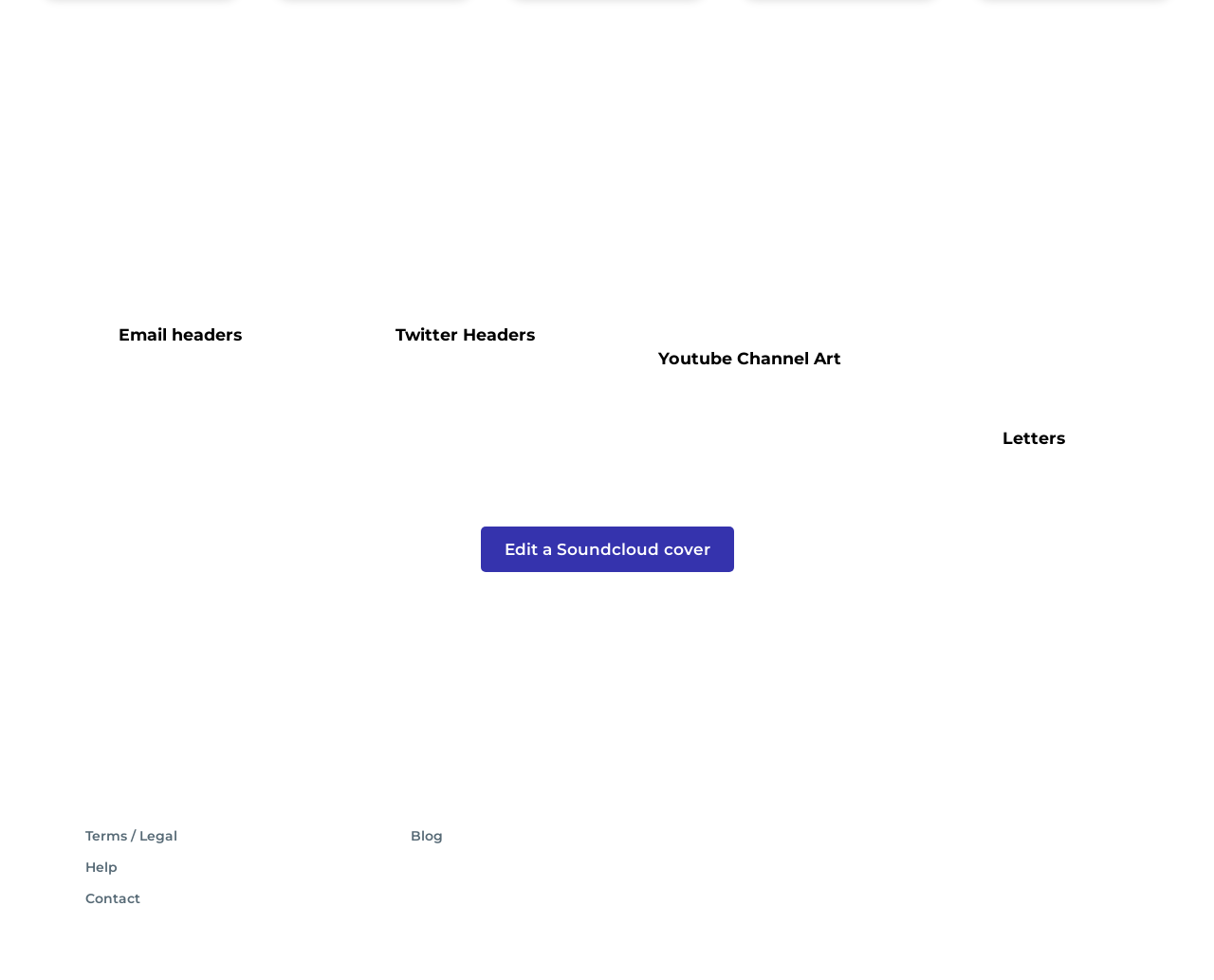Determine the bounding box coordinates of the clickable element to complete this instruction: "Edit email headers online". Provide the coordinates in the format of four float numbers between 0 and 1, [left, top, right, bottom].

[0.031, 0.242, 0.266, 0.313]